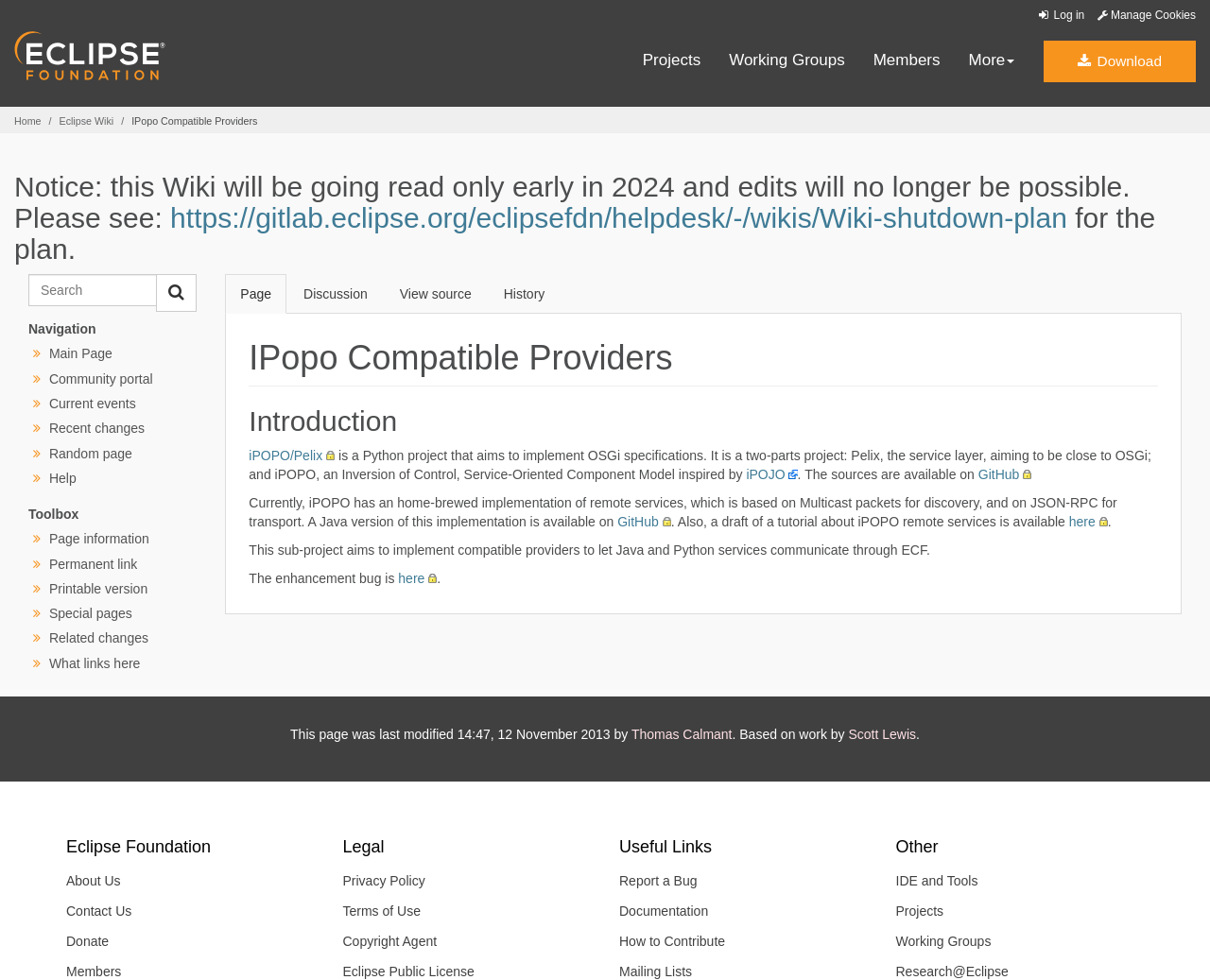Kindly determine the bounding box coordinates for the area that needs to be clicked to execute this instruction: "Learn about iPOPO/Pelix".

[0.206, 0.457, 0.277, 0.473]